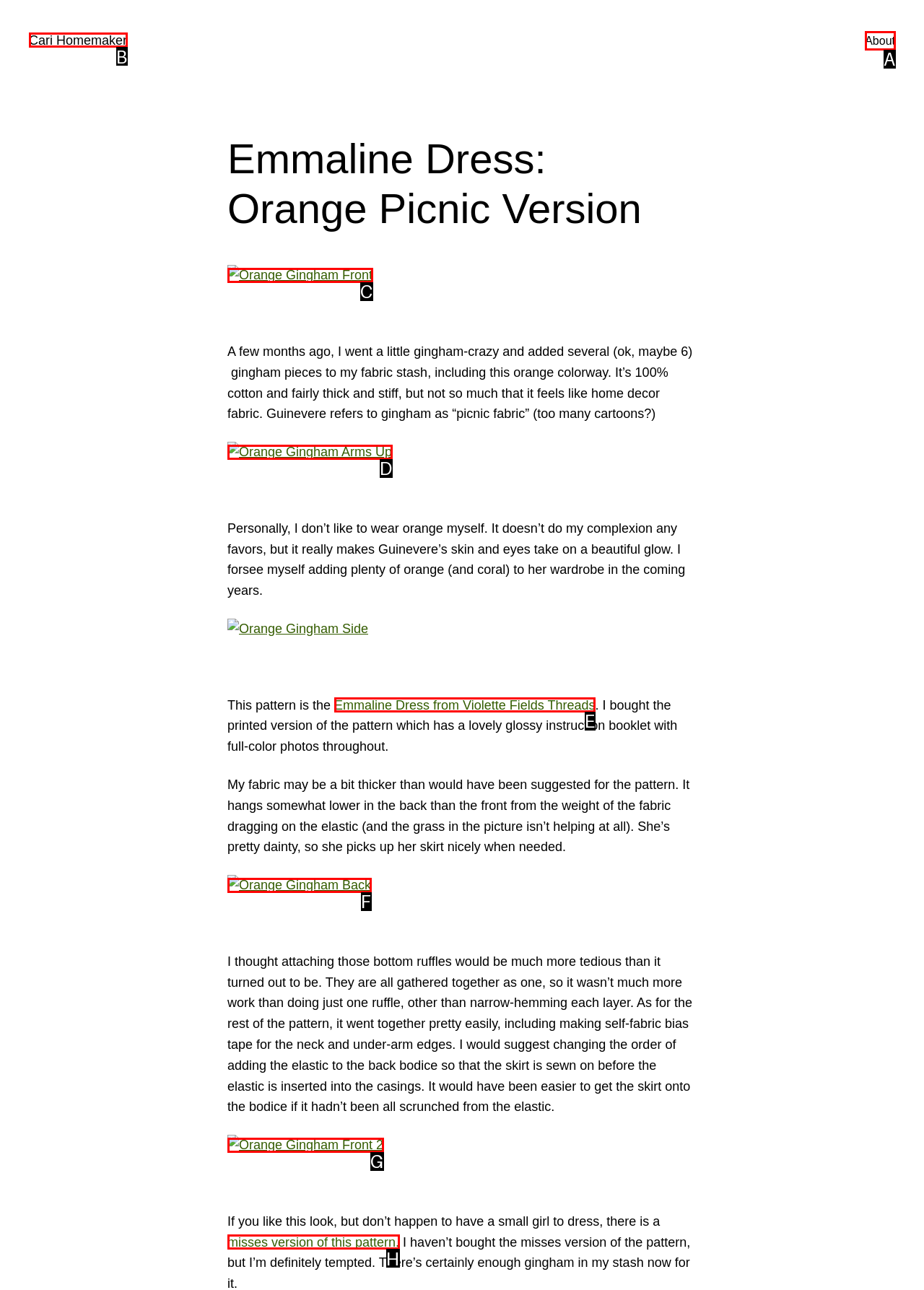Select the option I need to click to accomplish this task: Read the 'Emmaline Dress from Violette Fields Threads' link
Provide the letter of the selected choice from the given options.

E